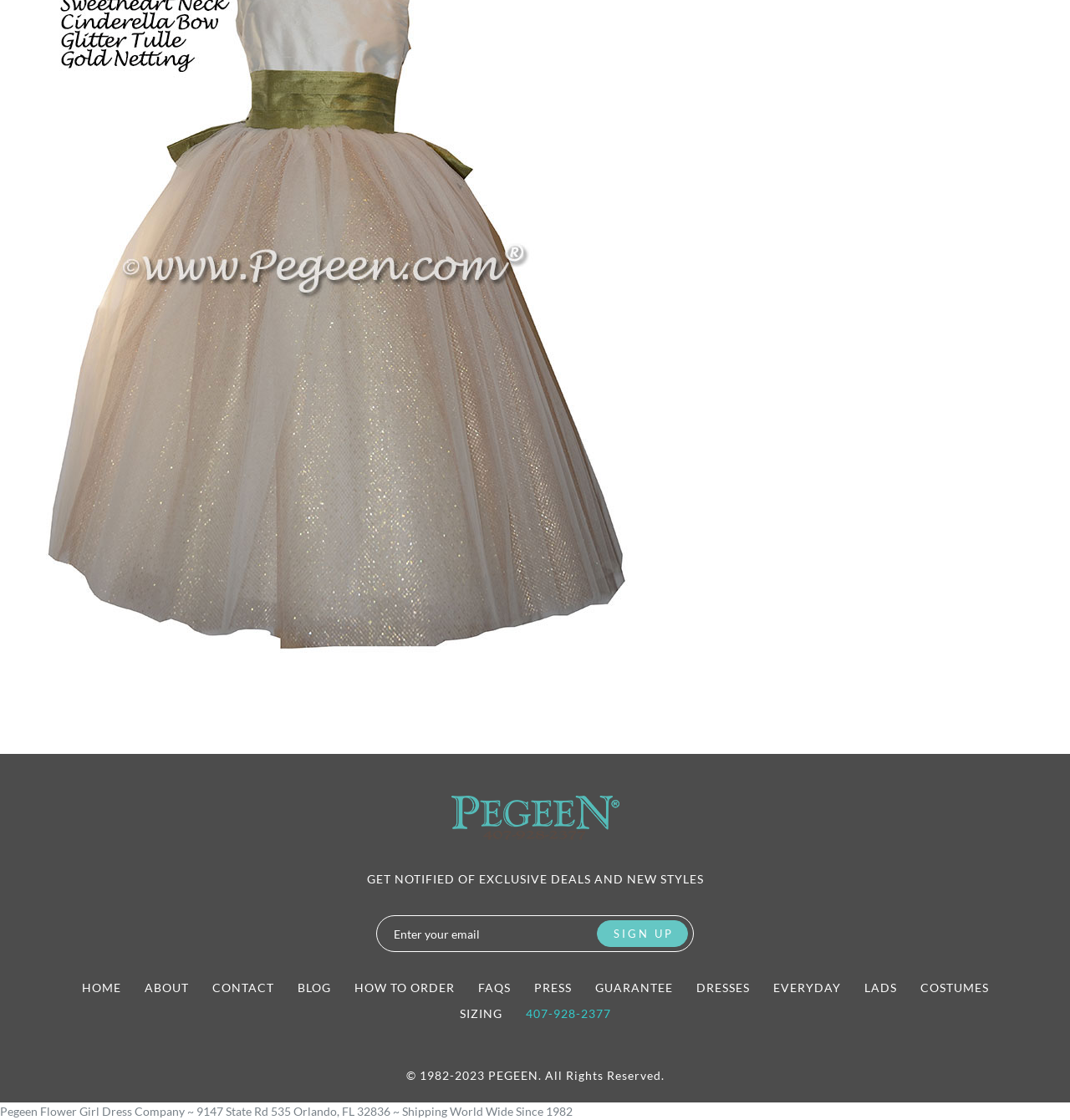How many links are available in the navigation menu?
From the image, respond using a single word or phrase.

14